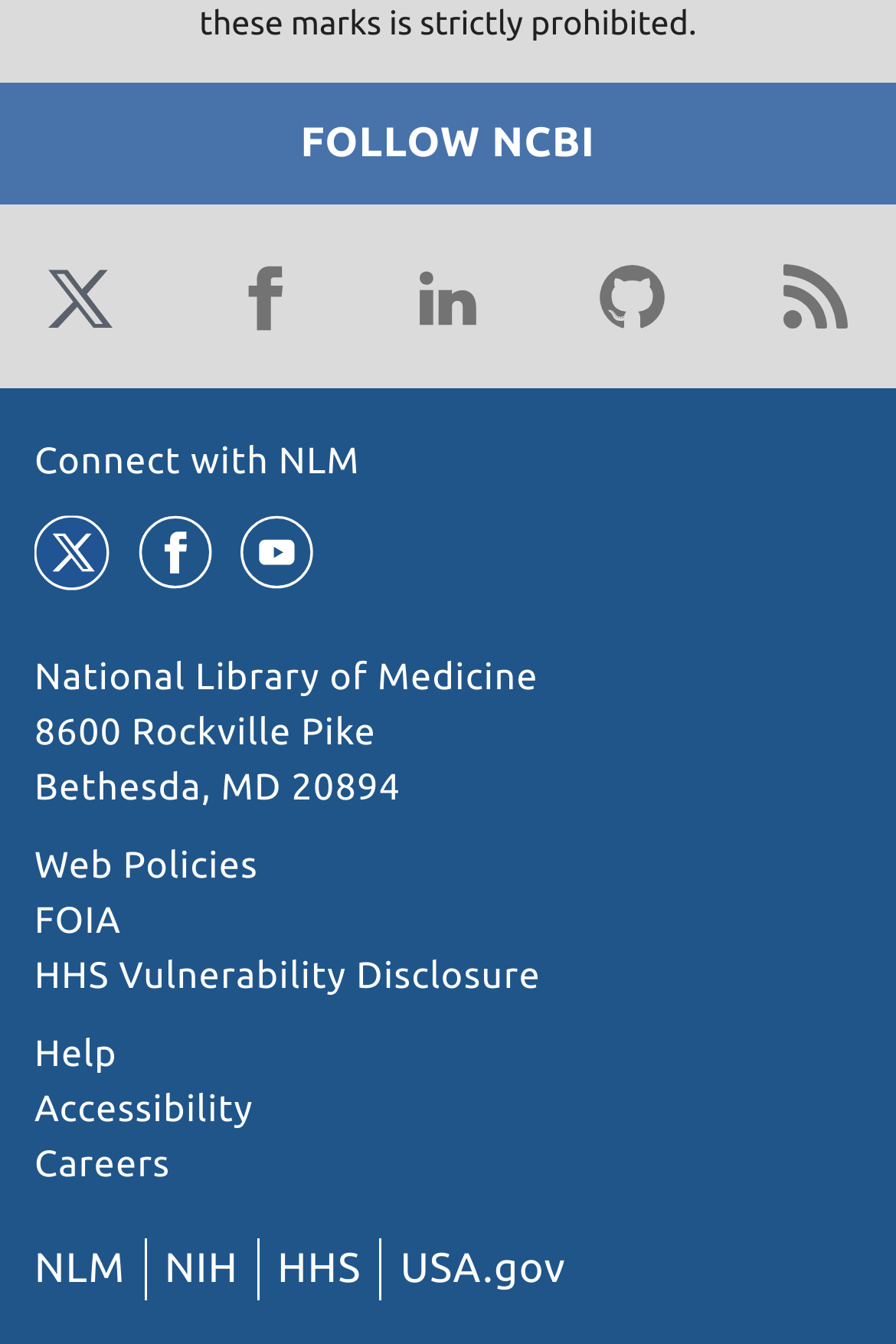Please identify the coordinates of the bounding box for the clickable region that will accomplish this instruction: "Visit the National Library of Medicine homepage".

[0.038, 0.489, 0.601, 0.52]